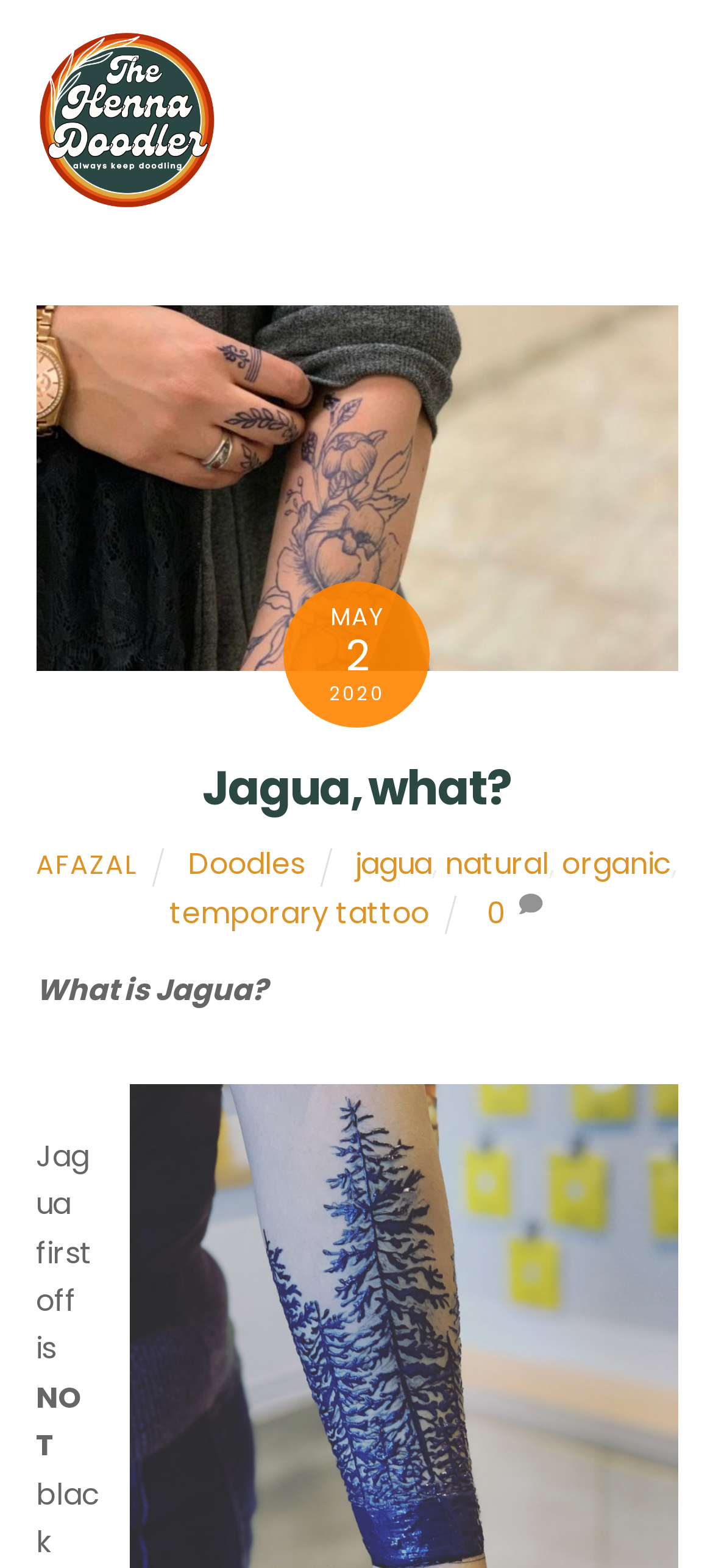How many images are there on the page?
Please look at the screenshot and answer in one word or a short phrase.

3